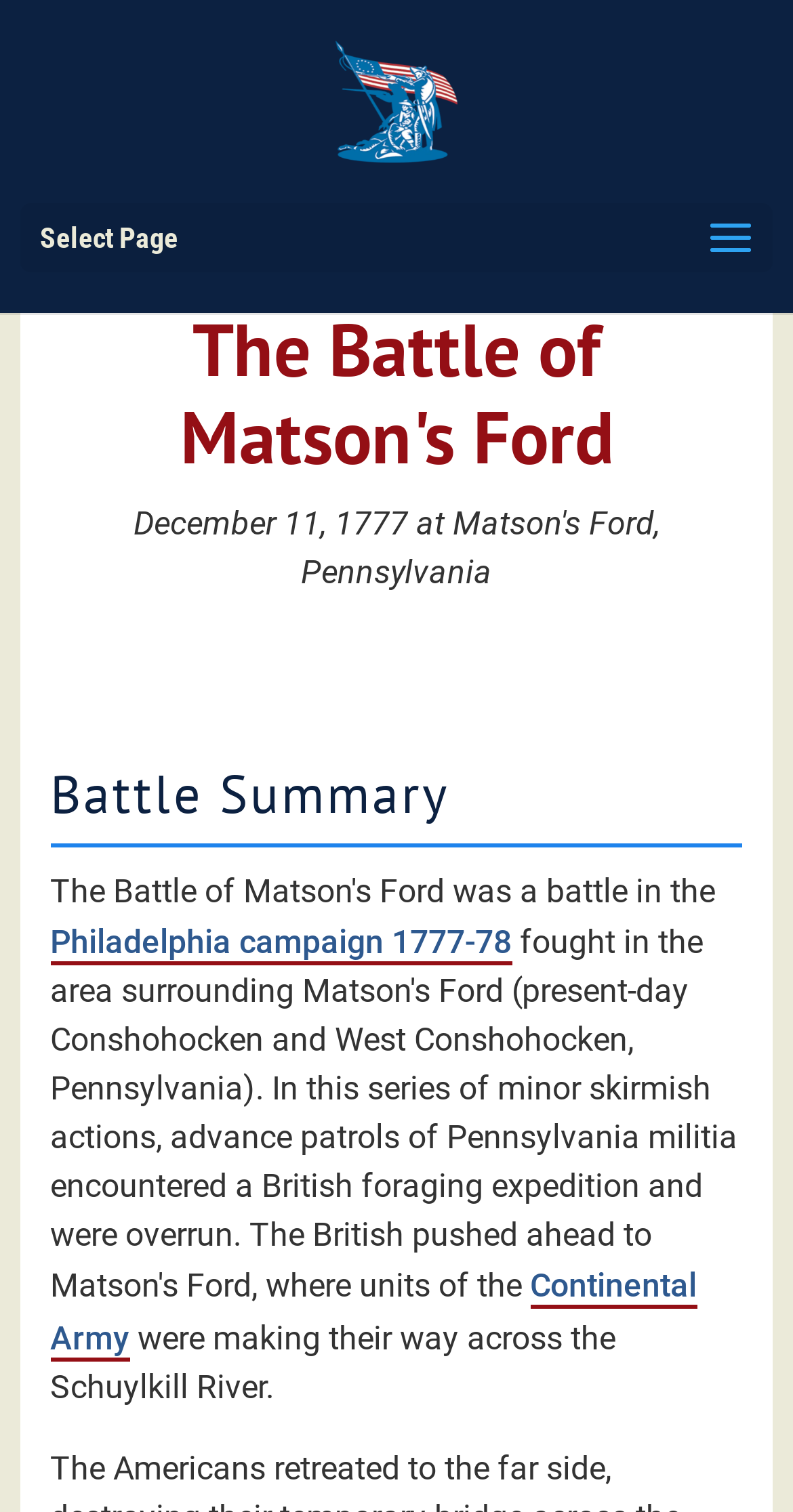Specify the bounding box coordinates (top-left x, top-left y, bottom-right x, bottom-right y) of the UI element in the screenshot that matches this description: Continental Army

[0.063, 0.838, 0.879, 0.9]